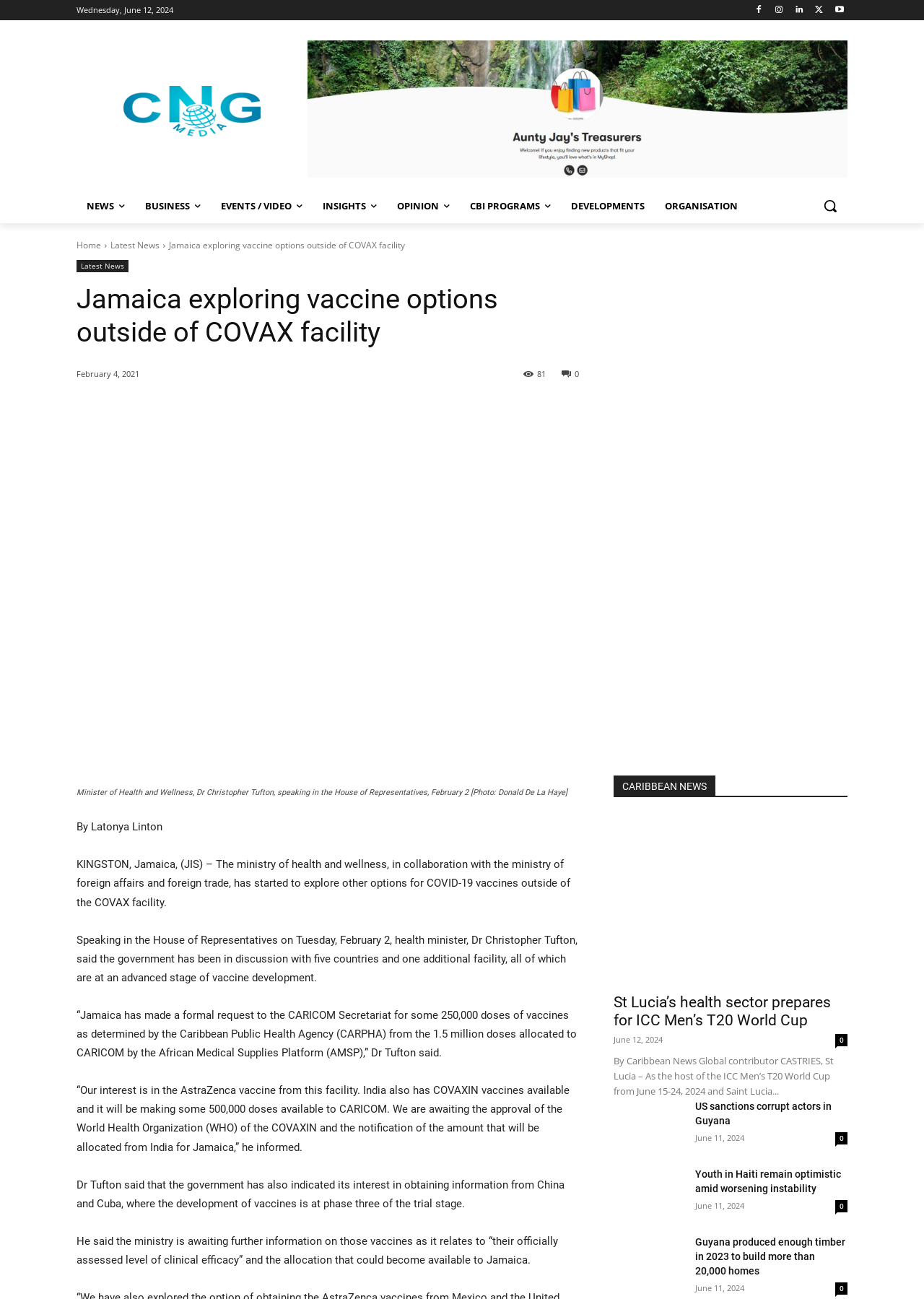What is the name of the health minister speaking in the House of Representatives?
Look at the image and answer with only one word or phrase.

Dr Christopher Tufton